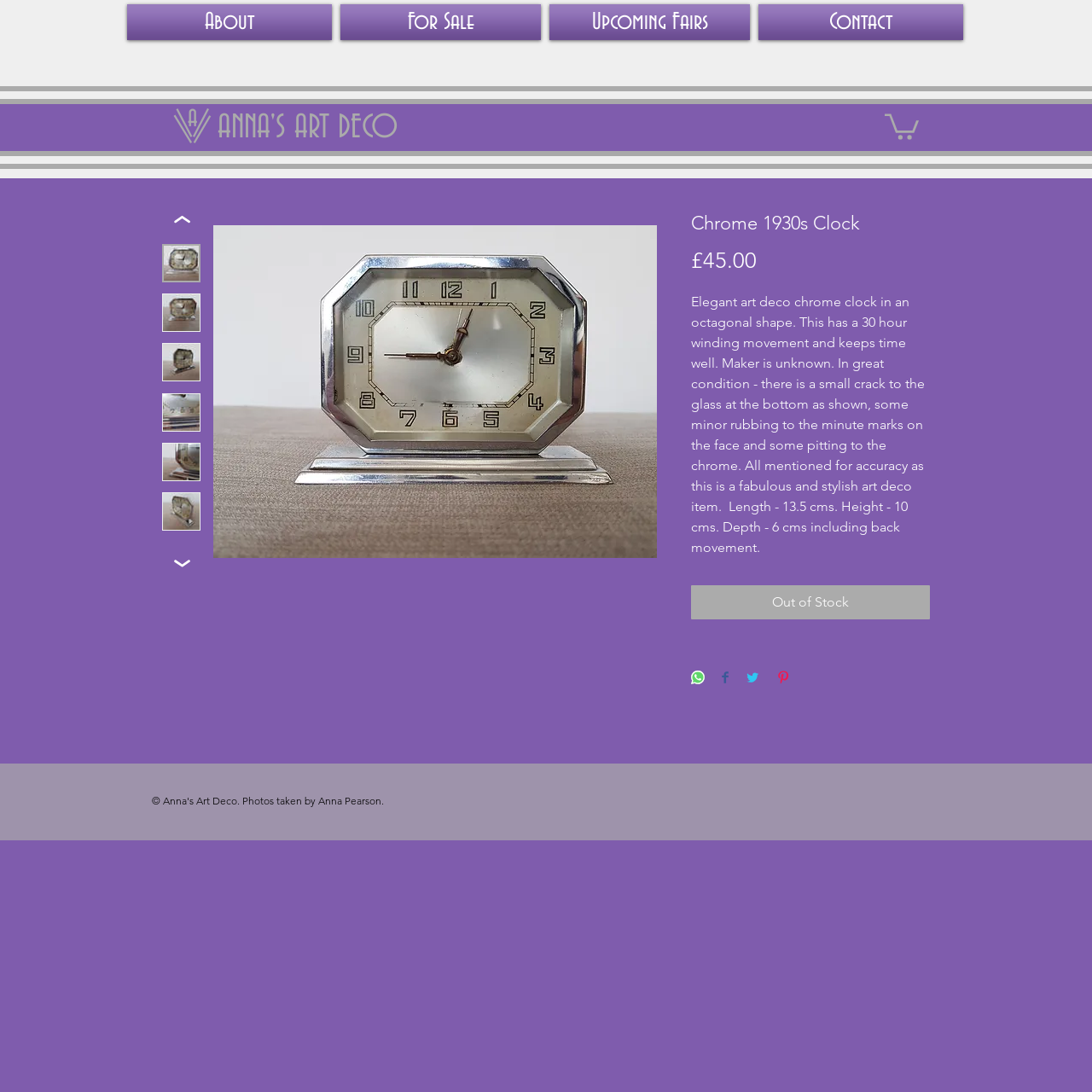Please identify the bounding box coordinates of the area I need to click to accomplish the following instruction: "Click the 'Back' link".

[0.802, 0.169, 0.866, 0.199]